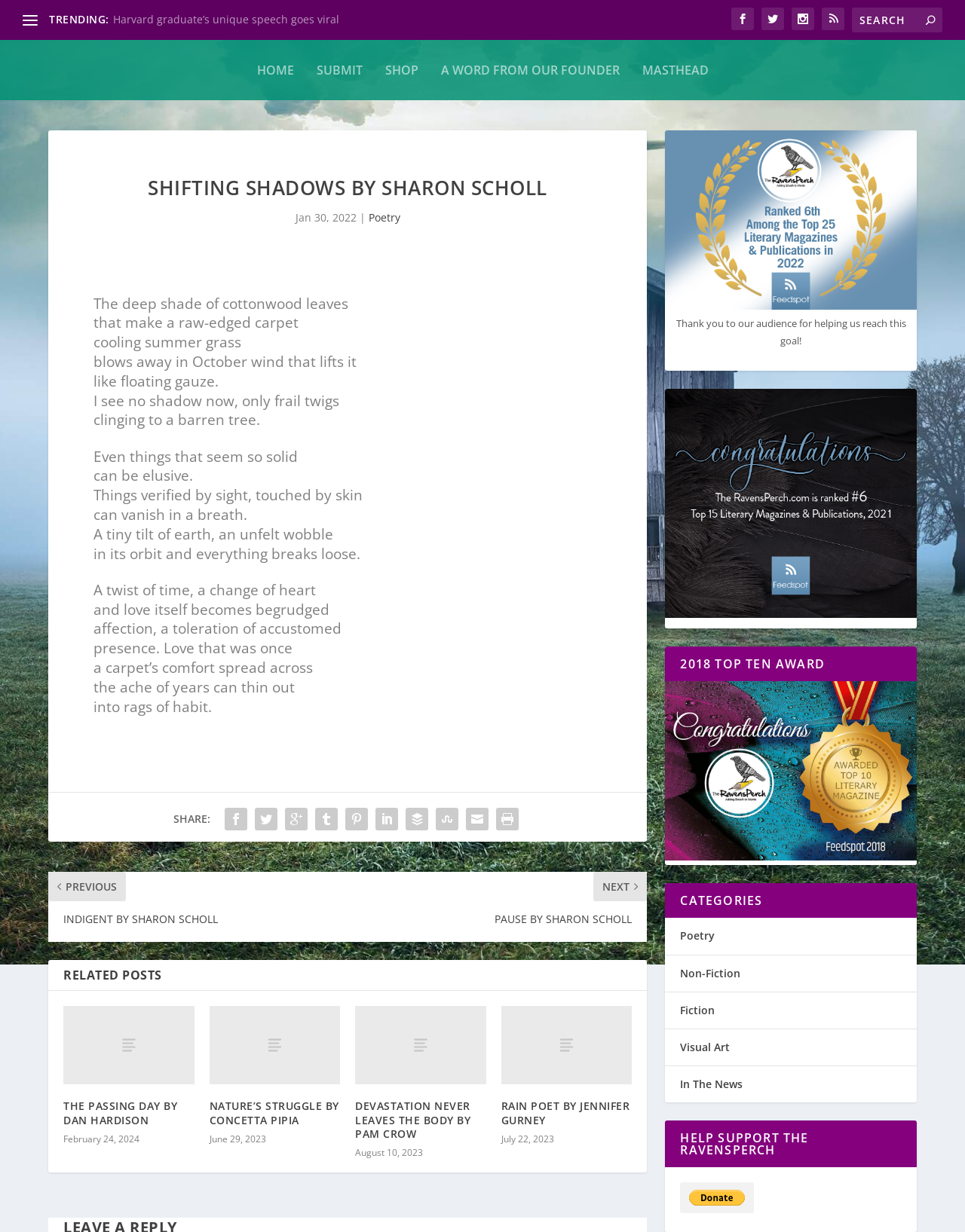Determine the bounding box coordinates of the region to click in order to accomplish the following instruction: "Read the poem 'SHIFTING SHADOWS BY SHARON SCHOLL'". Provide the coordinates as four float numbers between 0 and 1, specifically [left, top, right, bottom].

[0.097, 0.143, 0.624, 0.169]